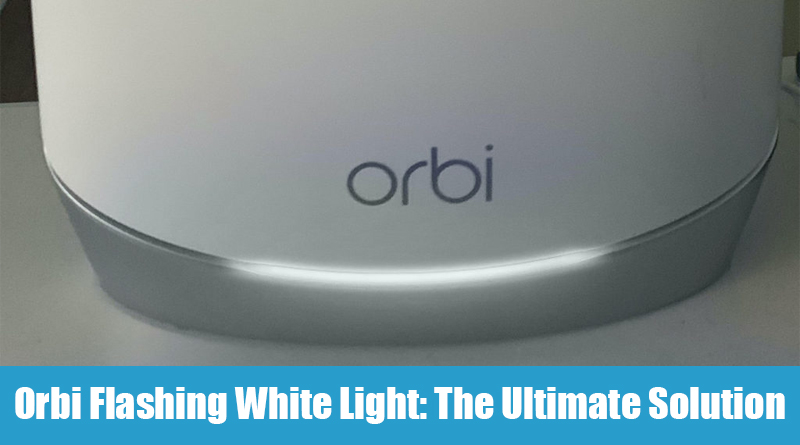What is the purpose of the resource?
Refer to the screenshot and respond with a concise word or phrase.

Troubleshooting Orbi issues